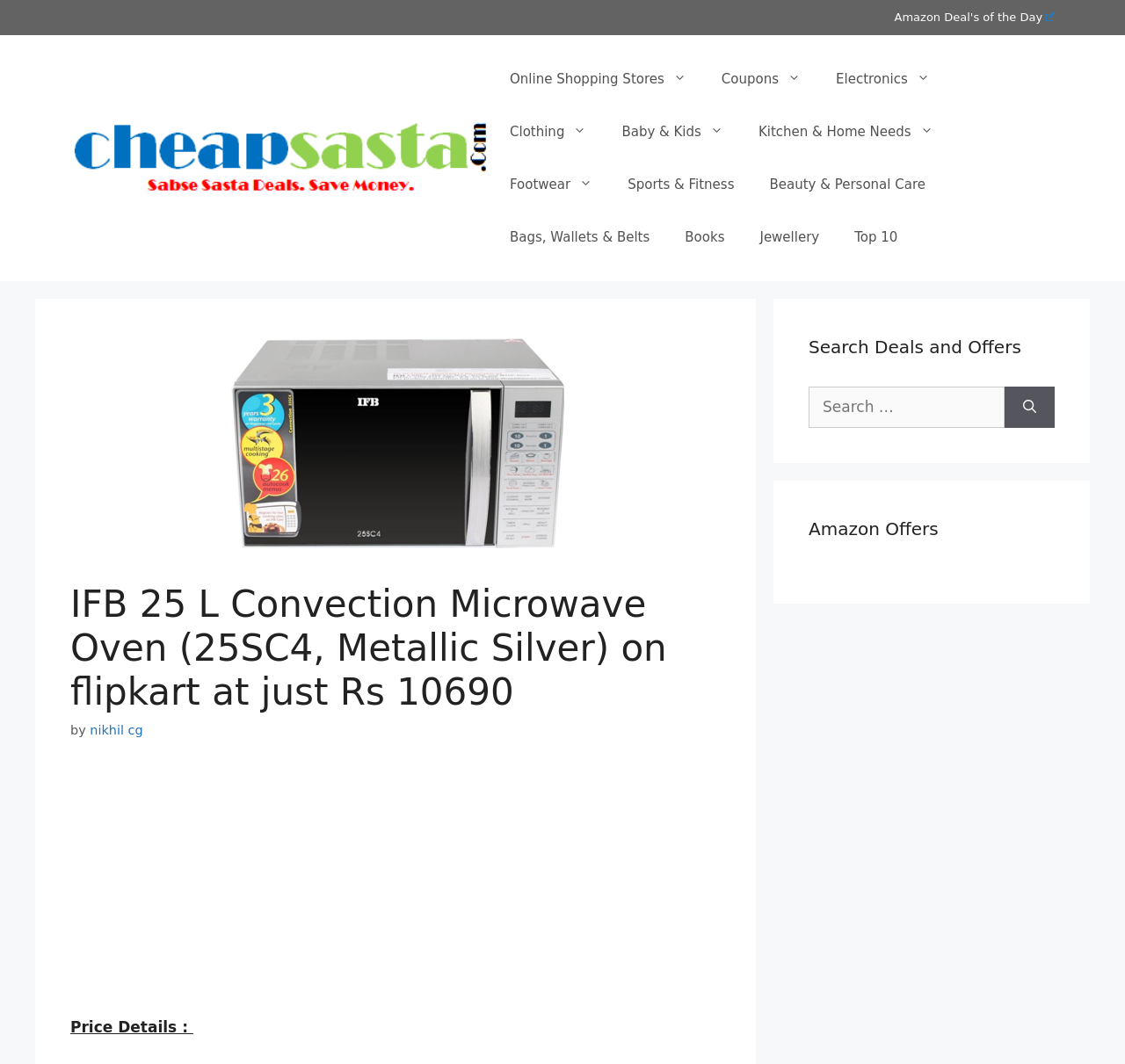Please identify the bounding box coordinates of the clickable element to fulfill the following instruction: "Click on 'Electronics'". The coordinates should be four float numbers between 0 and 1, i.e., [left, top, right, bottom].

[0.727, 0.049, 0.842, 0.099]